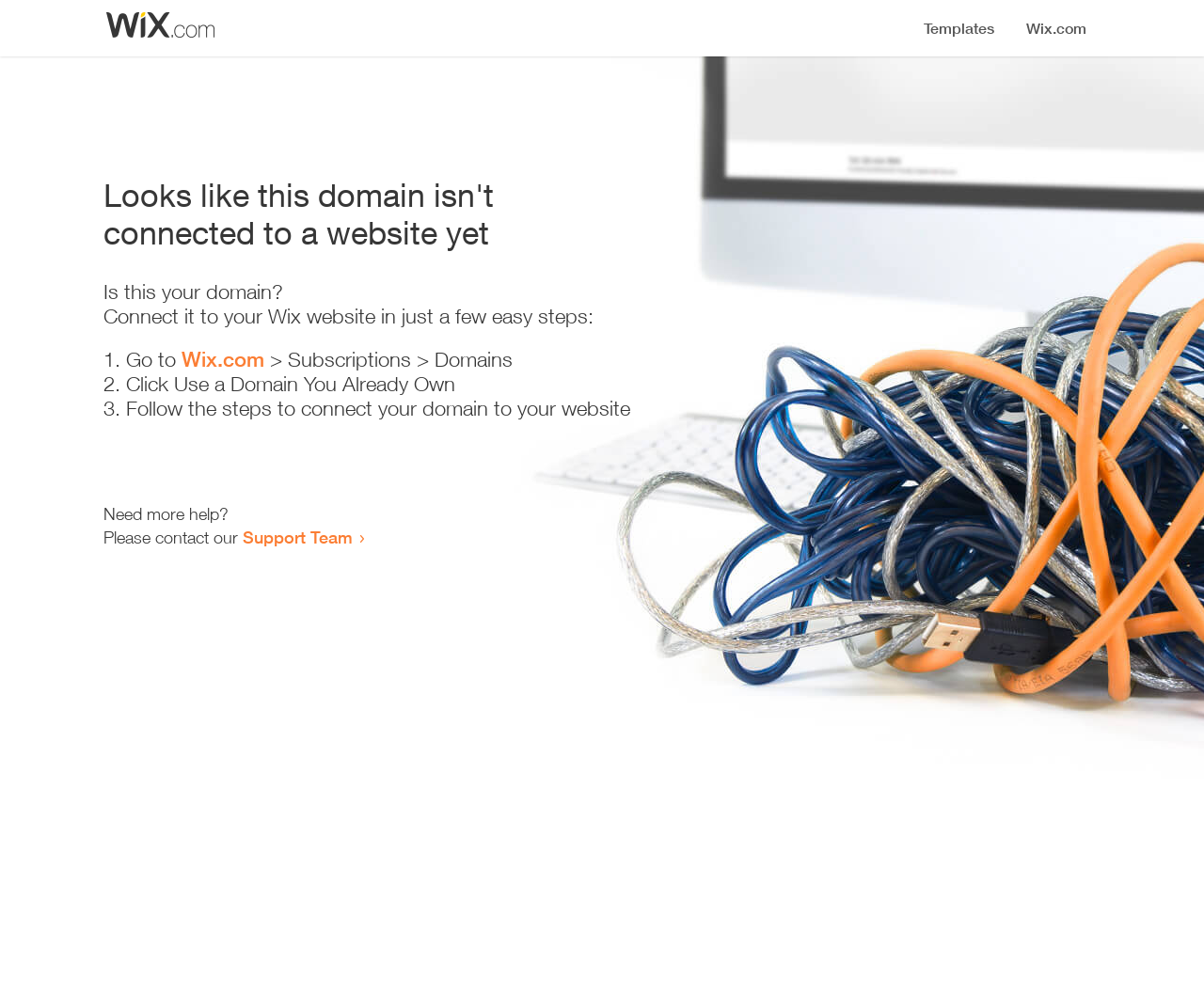Who can be contacted for more help?
Answer with a single word or phrase by referring to the visual content.

Support Team